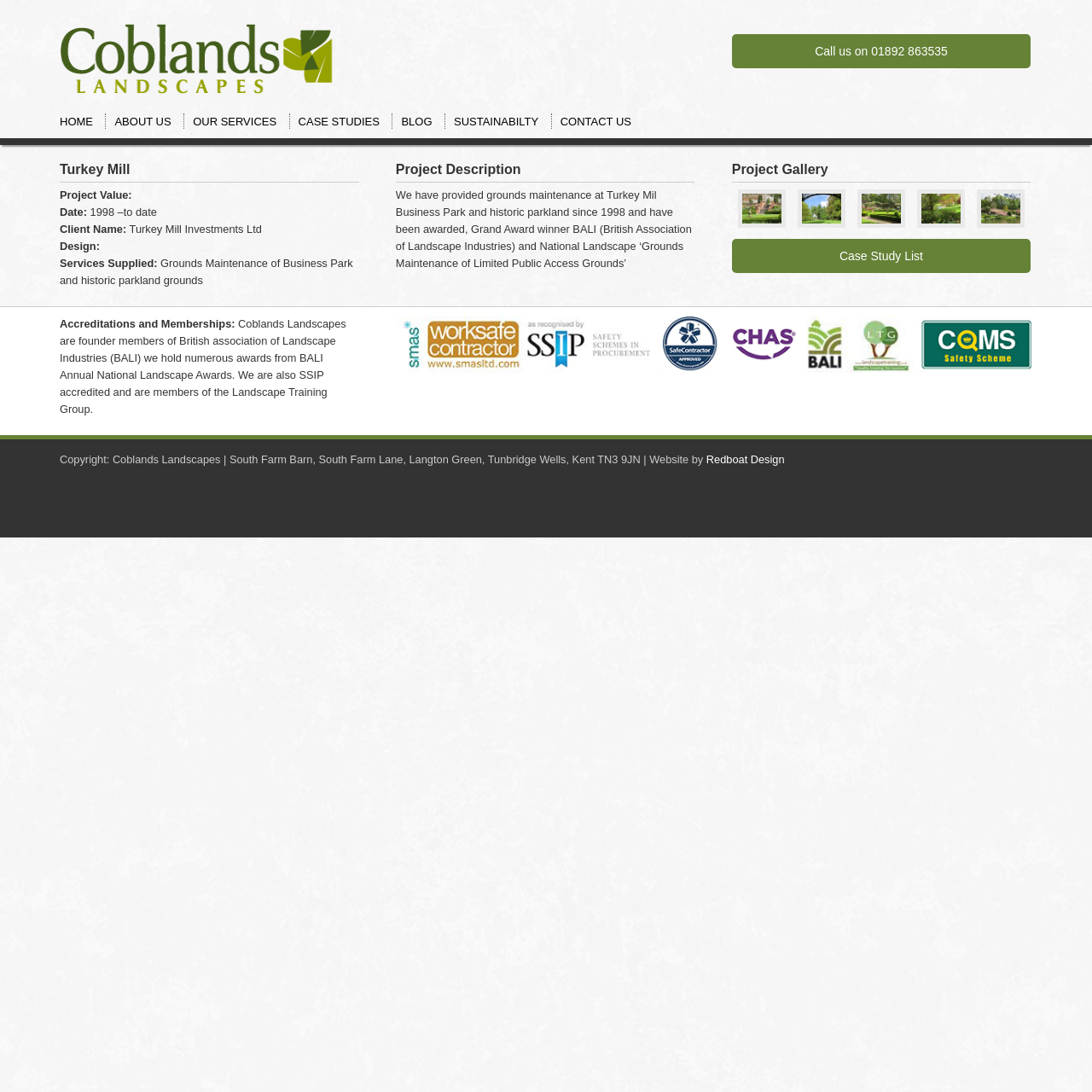Identify the bounding box coordinates of the region I need to click to complete this instruction: "Click on the 'HOME' link".

[0.055, 0.105, 0.085, 0.117]